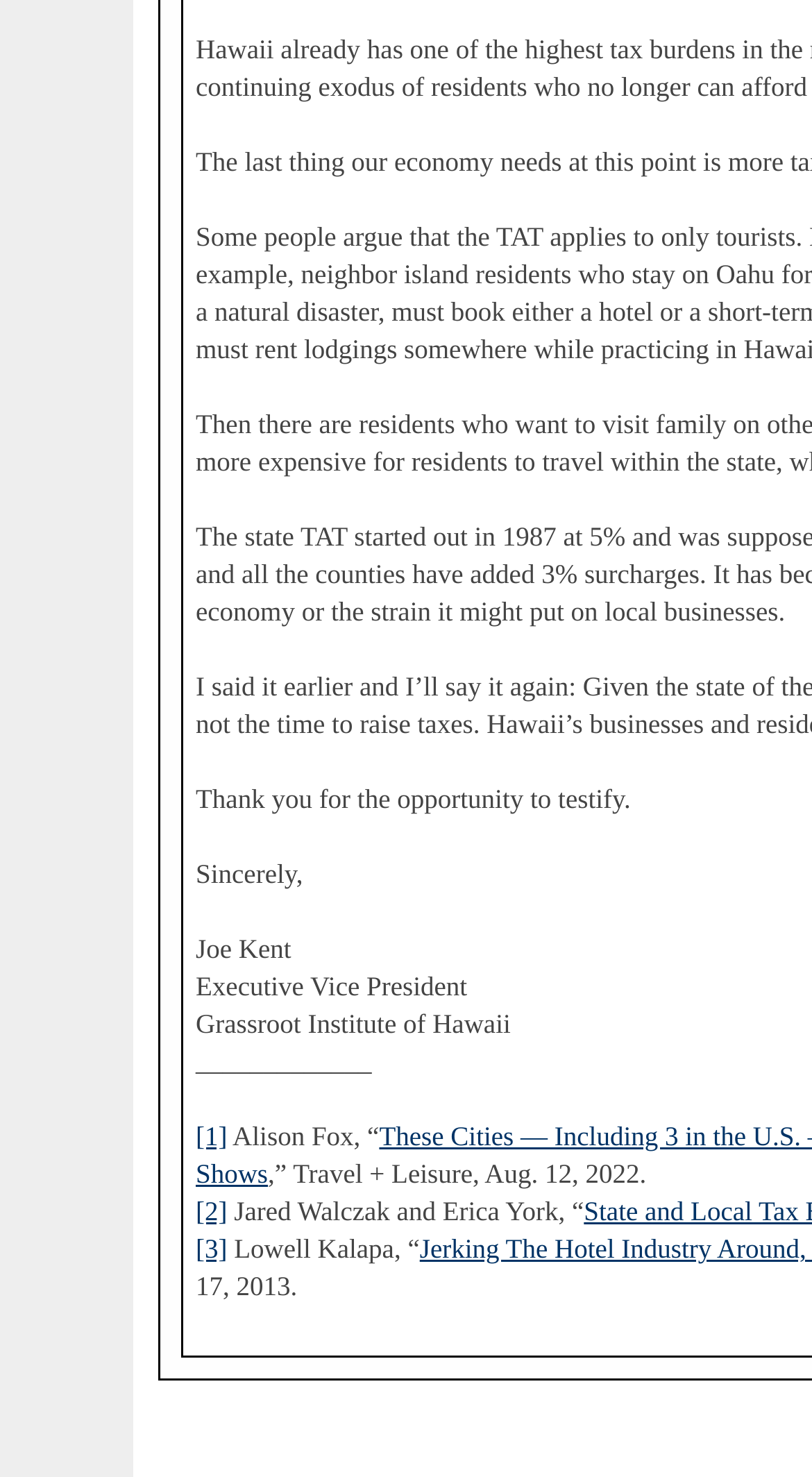How many links are there on the webpage?
Please look at the screenshot and answer using one word or phrase.

3